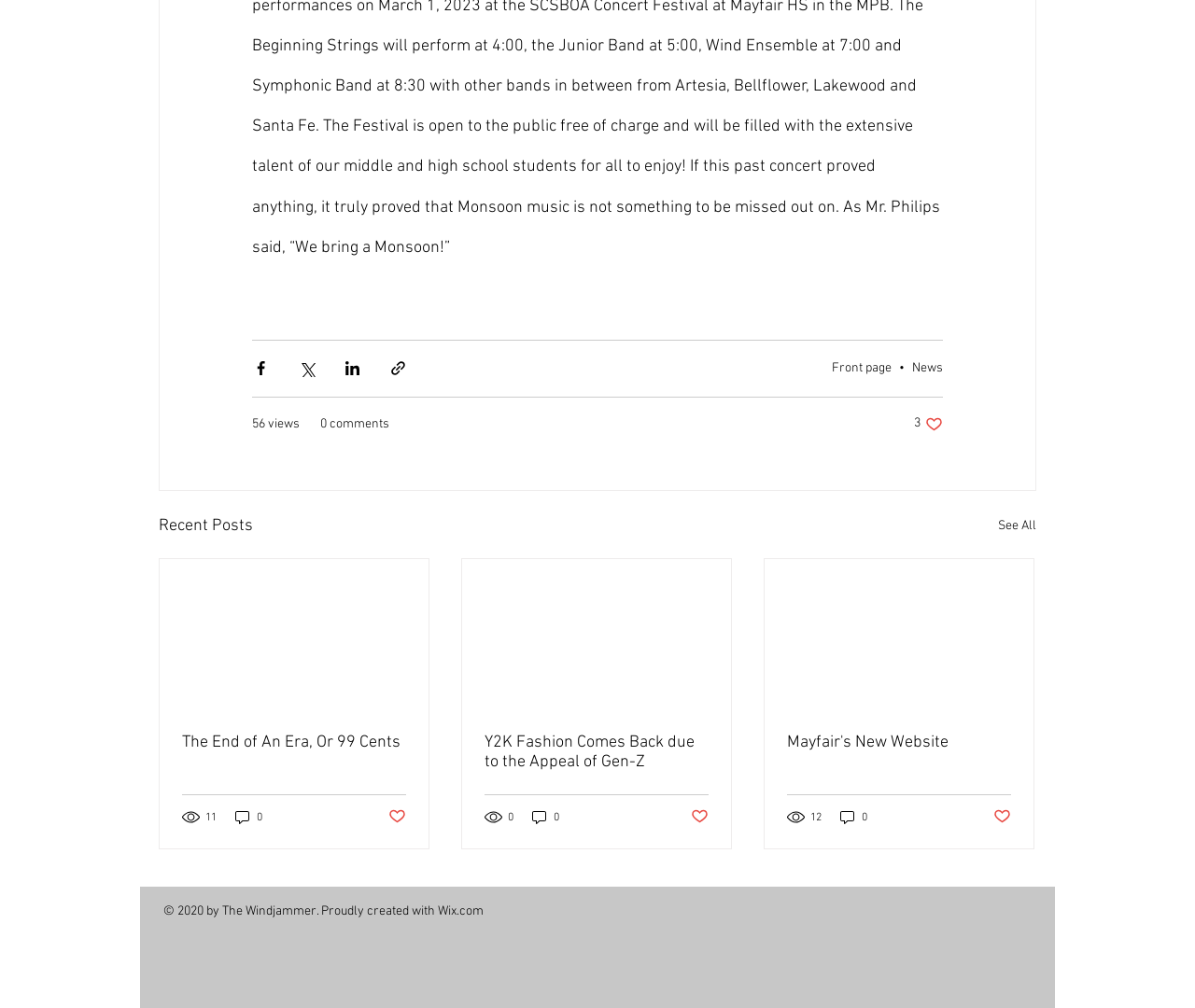Refer to the image and provide an in-depth answer to the question: 
How many views does the third article have?

I looked at the third article section and found the view count, which is '12 views'. This view count is located below the article title and above the comment count.